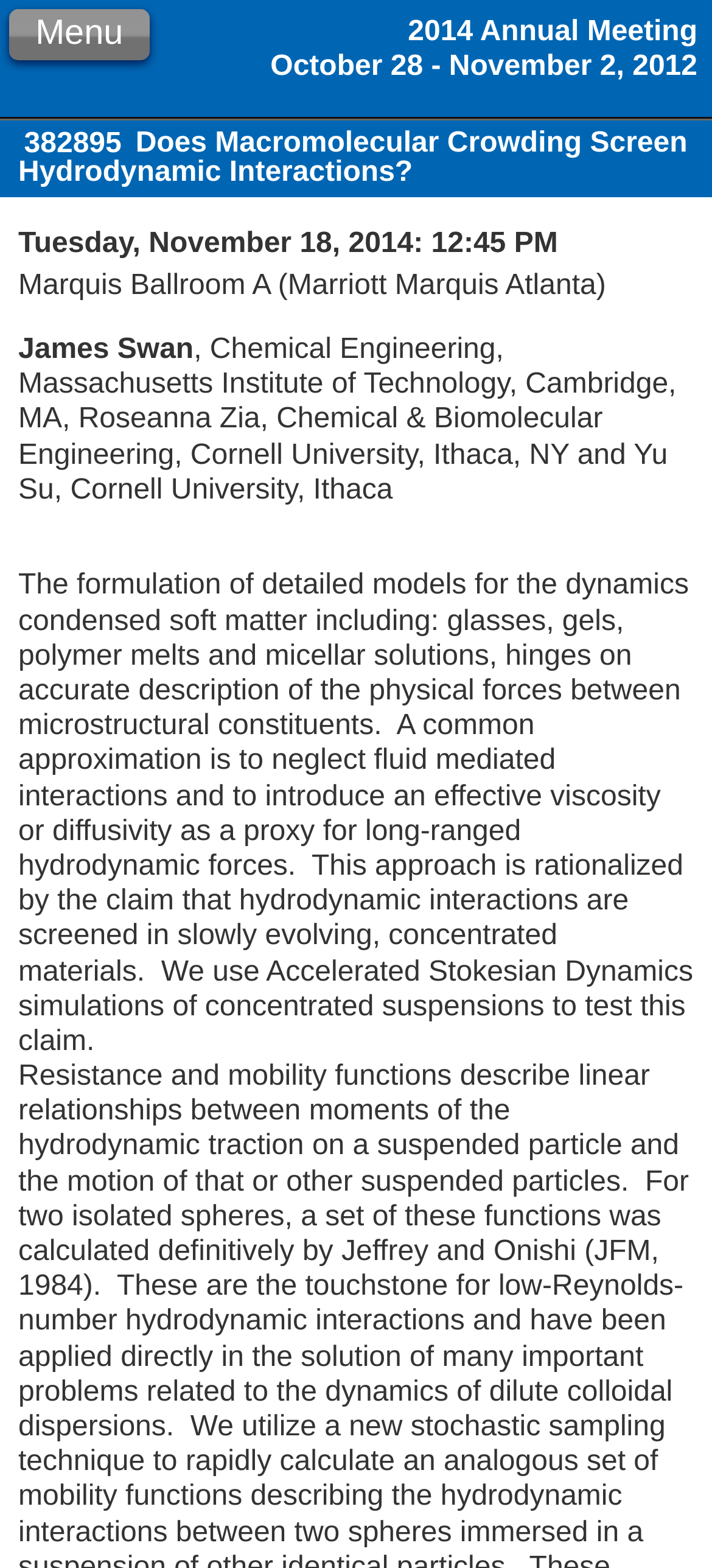What is the main title displayed on this webpage?

2014 Annual Meeting
October 28 - November 2, 2012